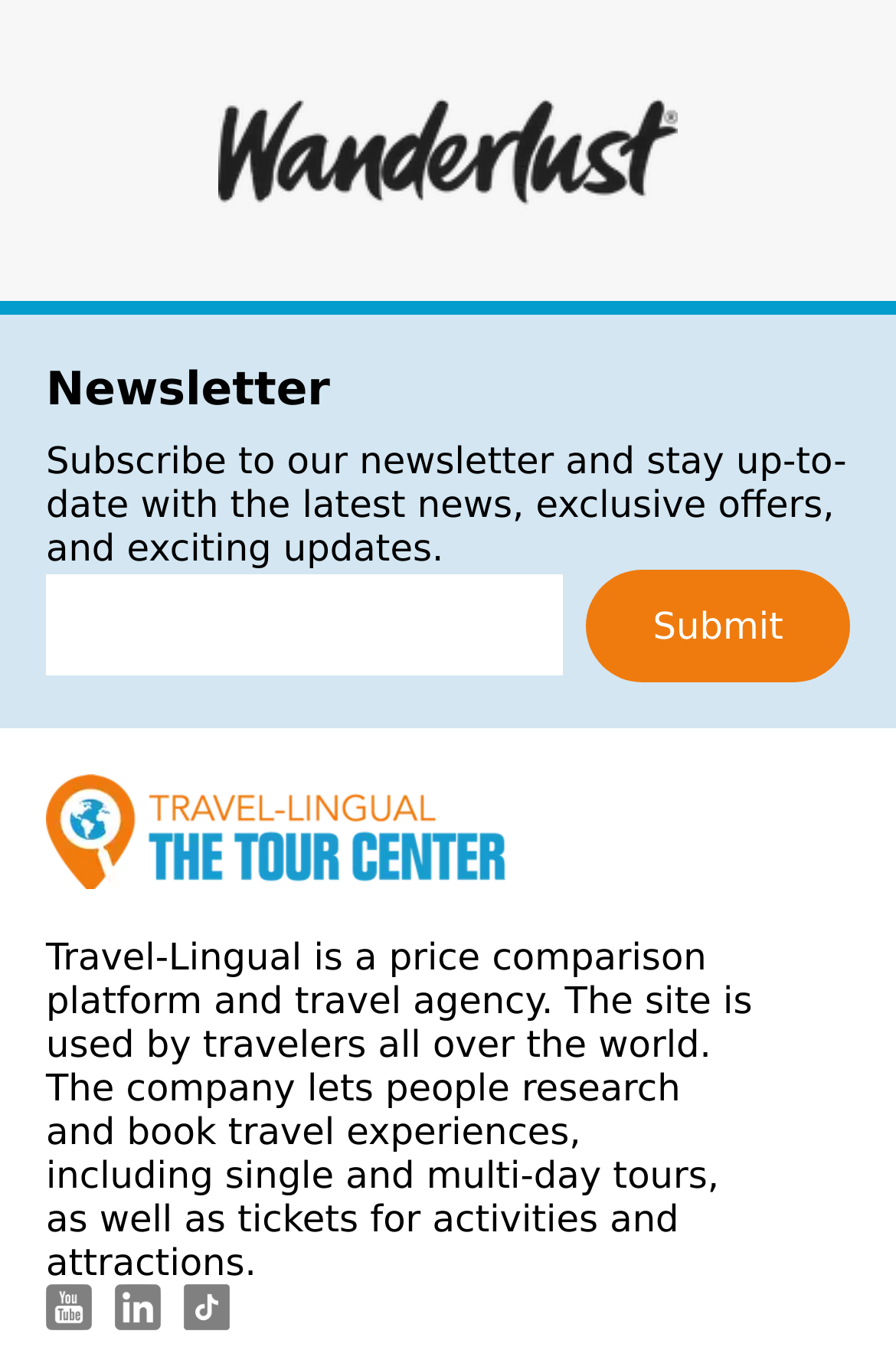Highlight the bounding box coordinates of the element that should be clicked to carry out the following instruction: "Click the Submit button". The coordinates must be given as four float numbers ranging from 0 to 1, i.e., [left, top, right, bottom].

[0.729, 0.448, 0.874, 0.481]